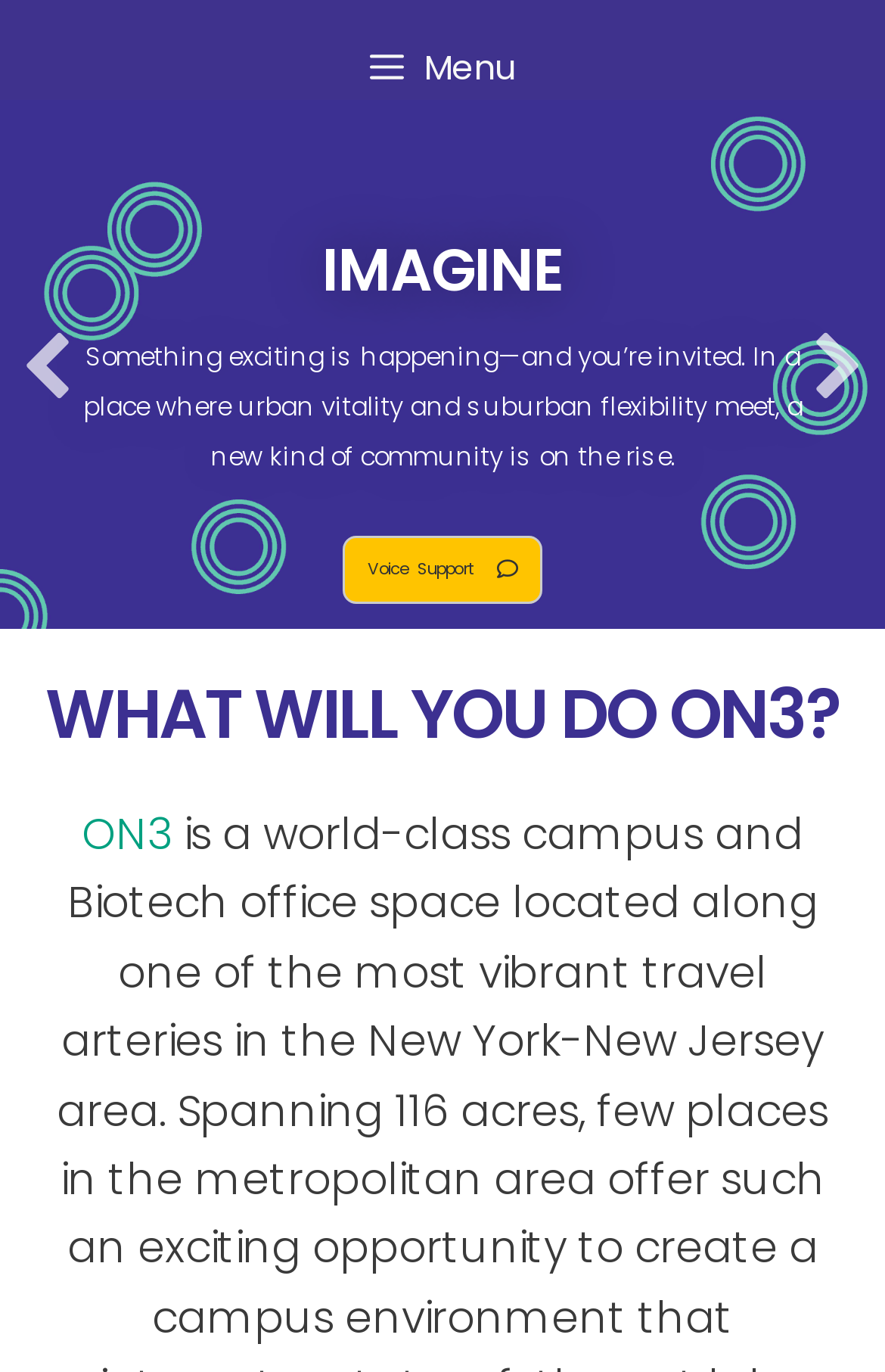How many links are there in the primary navigation?
Please use the image to deliver a detailed and complete answer.

The primary navigation section has a button 'Menu' which expands to show the links. There are four links: 'CONNECT', '1', '2', and '3'.